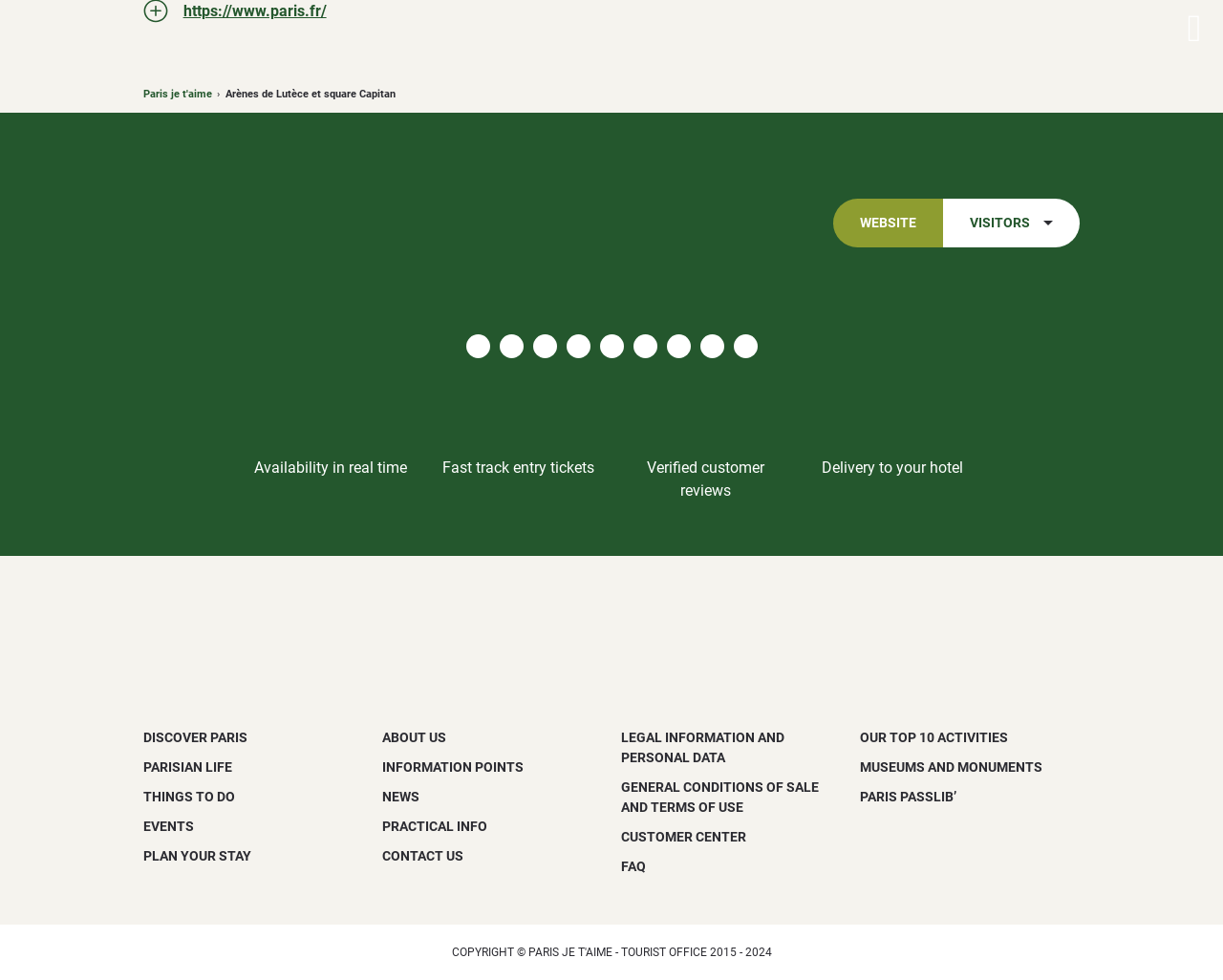What social media platforms are available for connection?
Look at the image and respond with a single word or a short phrase.

Multiple platforms